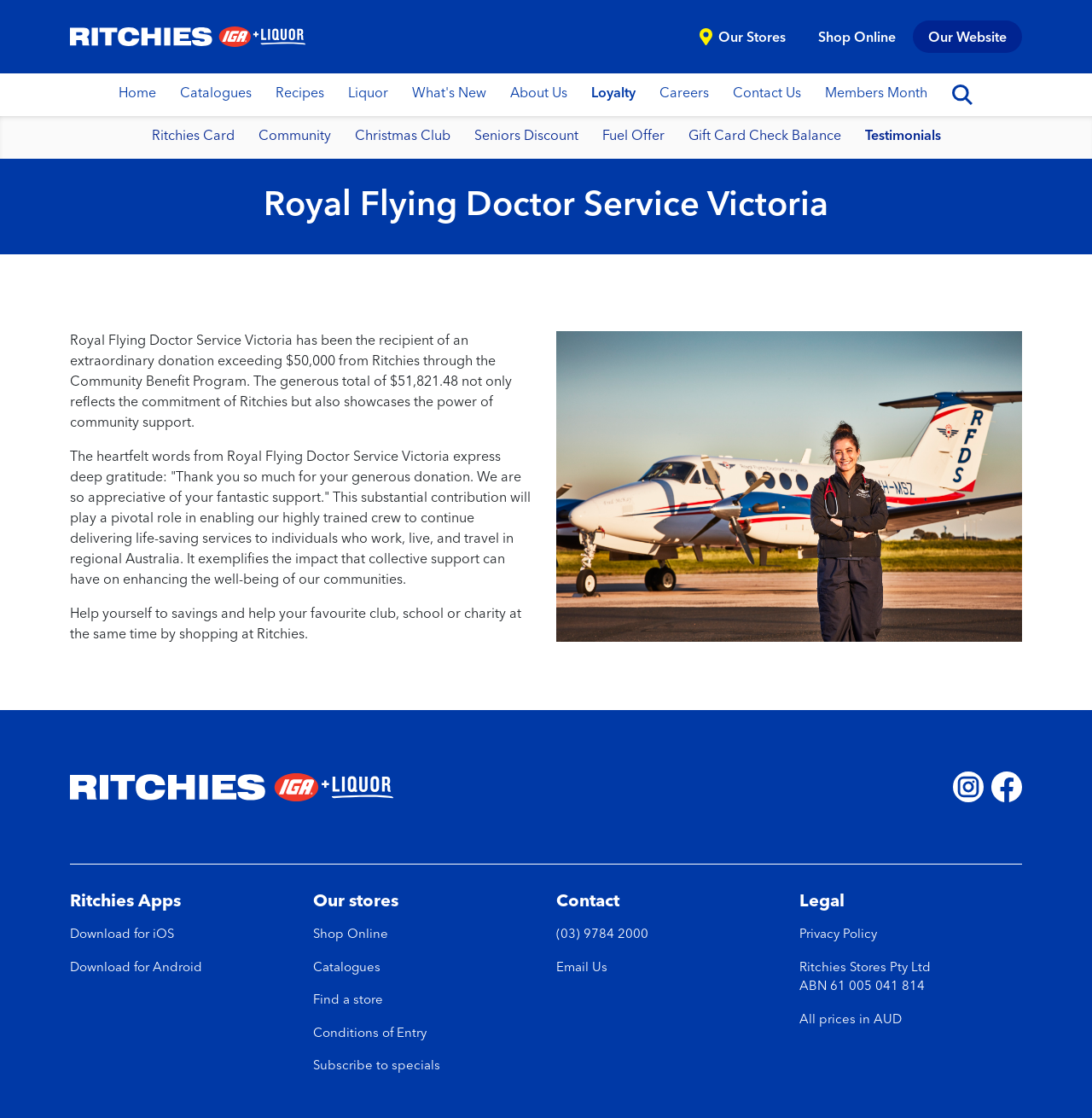Extract the main title from the webpage.

Royal Flying Doctor Service Victoria